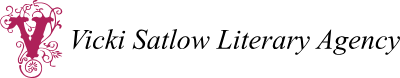What is the nationality of the young author recognized by the agency?
Please analyze the image and answer the question with as much detail as possible.

The webpage highlights the recognition of Yeva Skalietska, a young Ukrainian author, which indicates that the agency is supporting emerging talents in the literary world, including those from Ukraine.